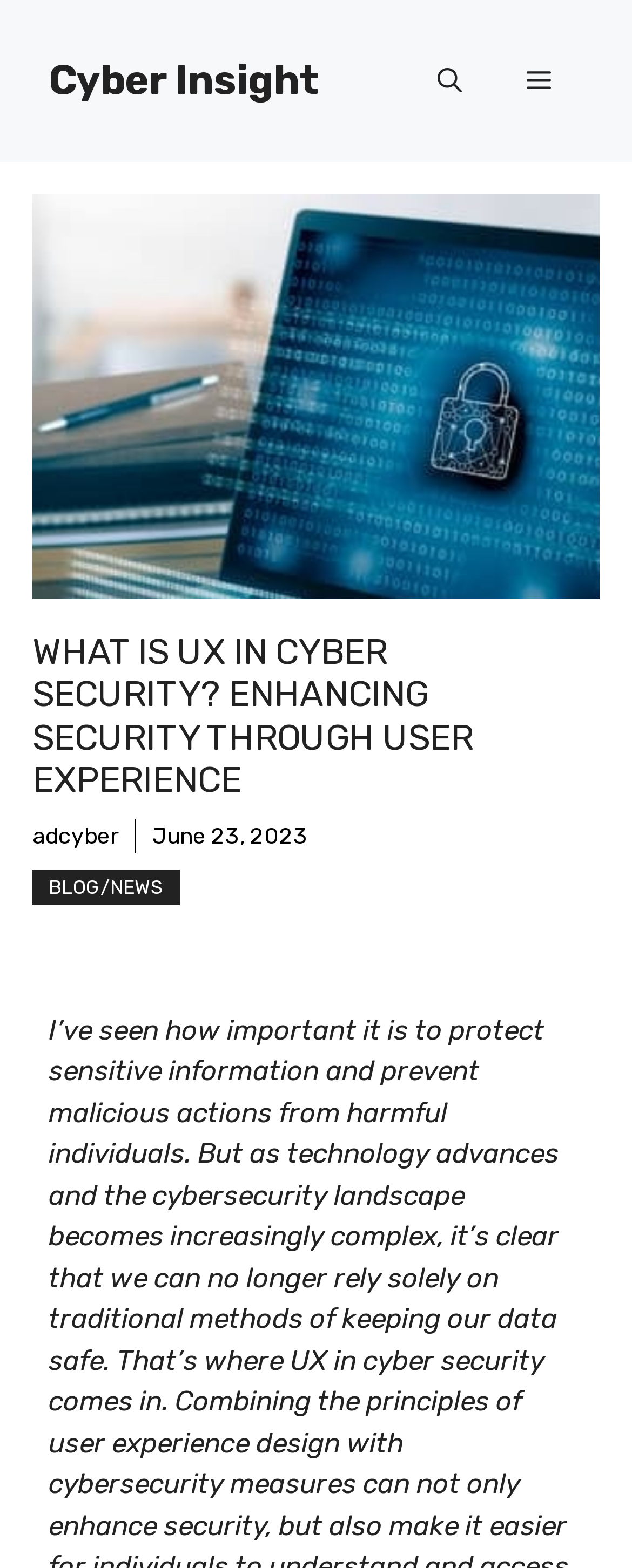Locate the bounding box of the UI element with the following description: "Cyber Insight".

[0.077, 0.036, 0.508, 0.066]